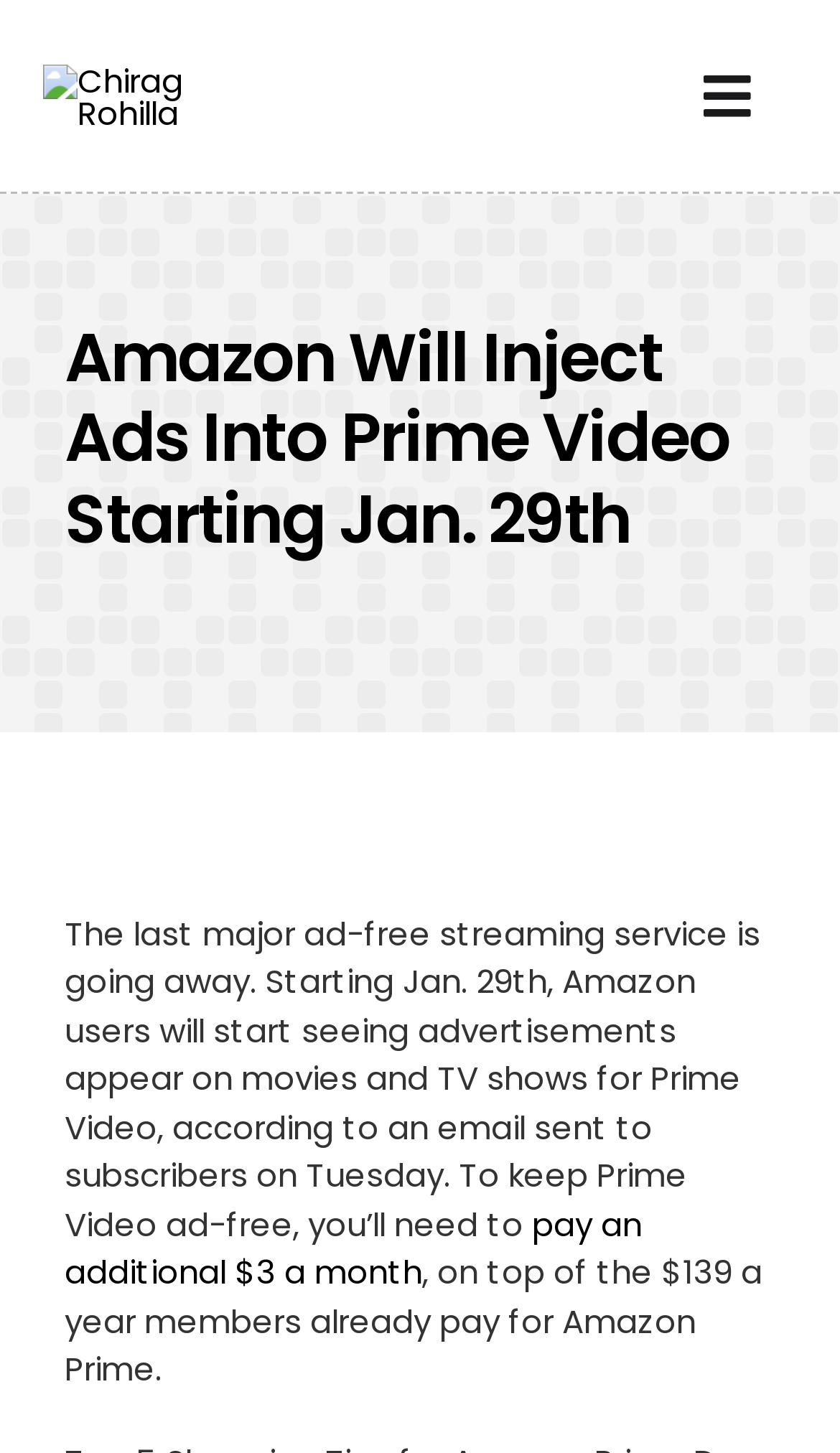Specify the bounding box coordinates of the region I need to click to perform the following instruction: "Go to the HOME page". The coordinates must be four float numbers in the range of 0 to 1, i.e., [left, top, right, bottom].

[0.0, 0.132, 1.0, 0.215]